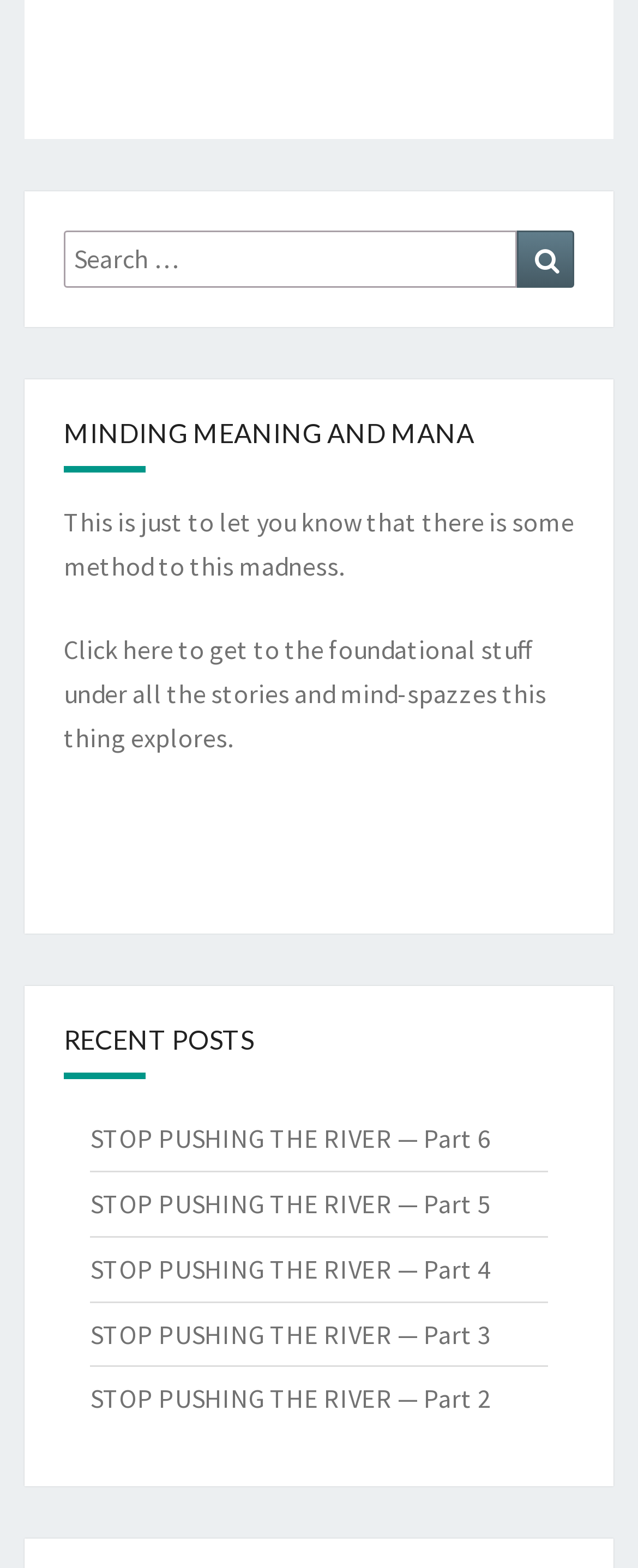Pinpoint the bounding box coordinates of the clickable element to carry out the following instruction: "Read STOP PUSHING THE RIVER — Part 6."

[0.141, 0.715, 0.769, 0.736]